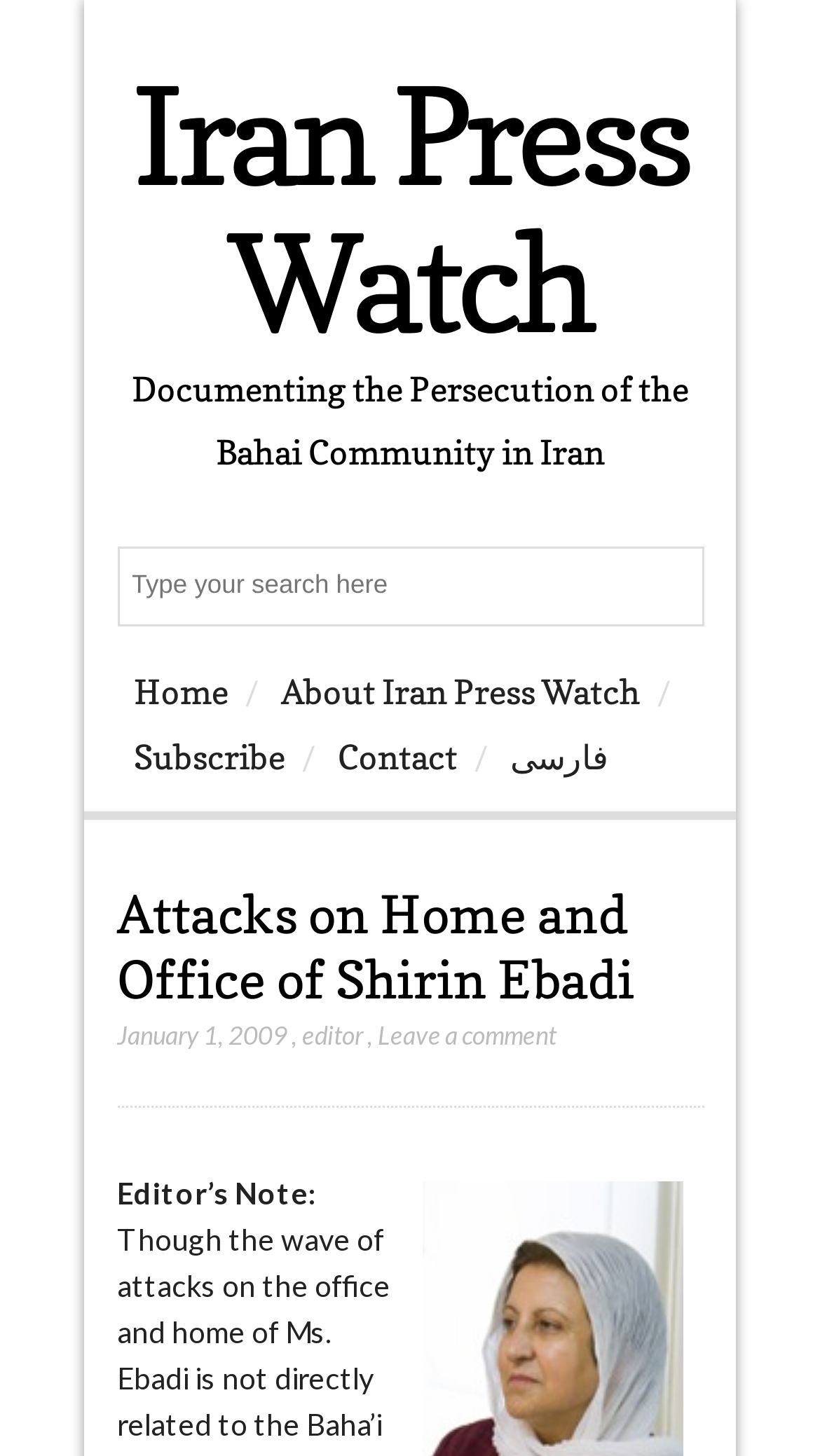What is the title or heading displayed on the webpage?

Attacks on Home and Office of Shirin Ebadi